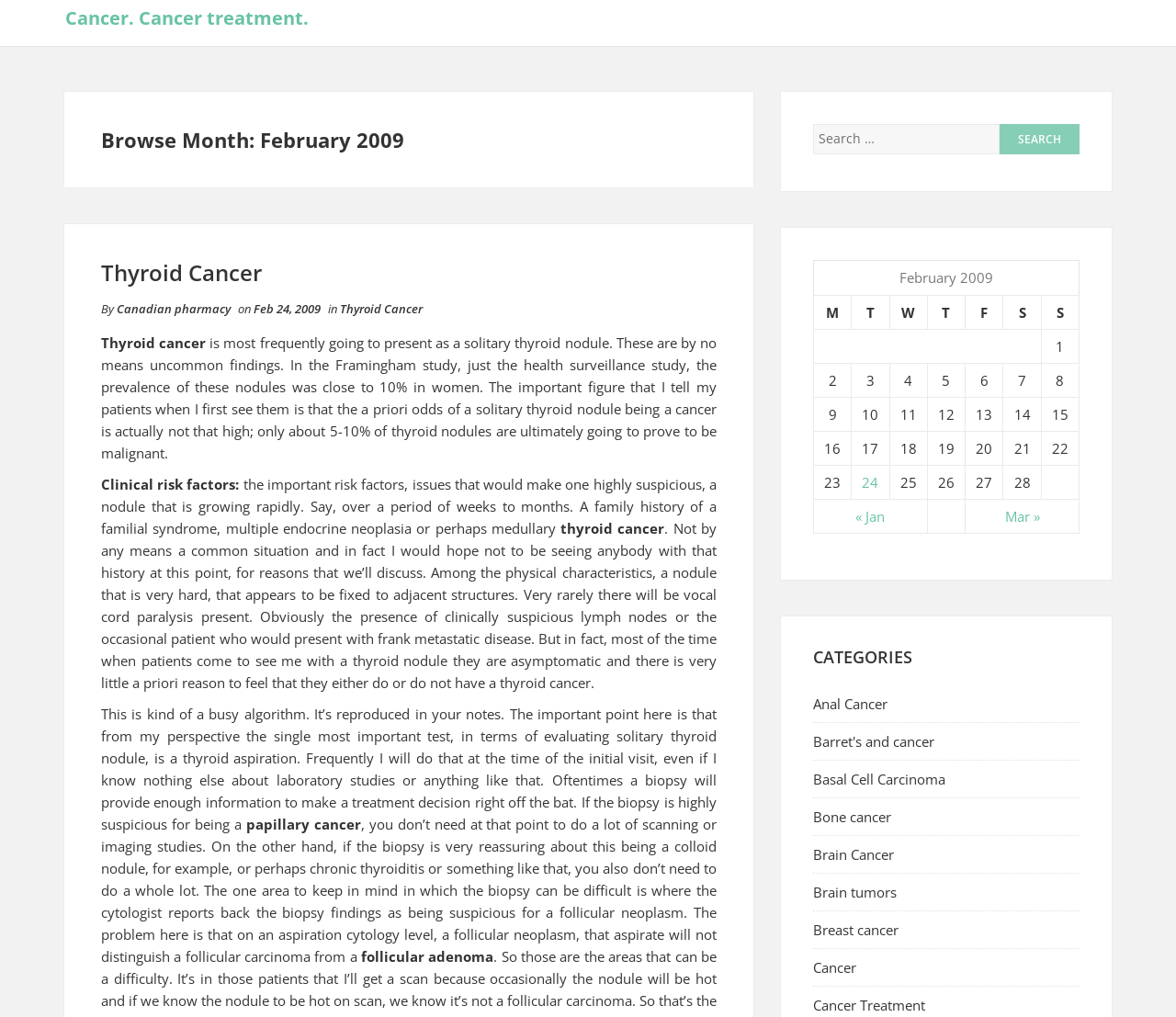Use one word or a short phrase to answer the question provided: 
What is the topic of the webpage?

Cancer treatment